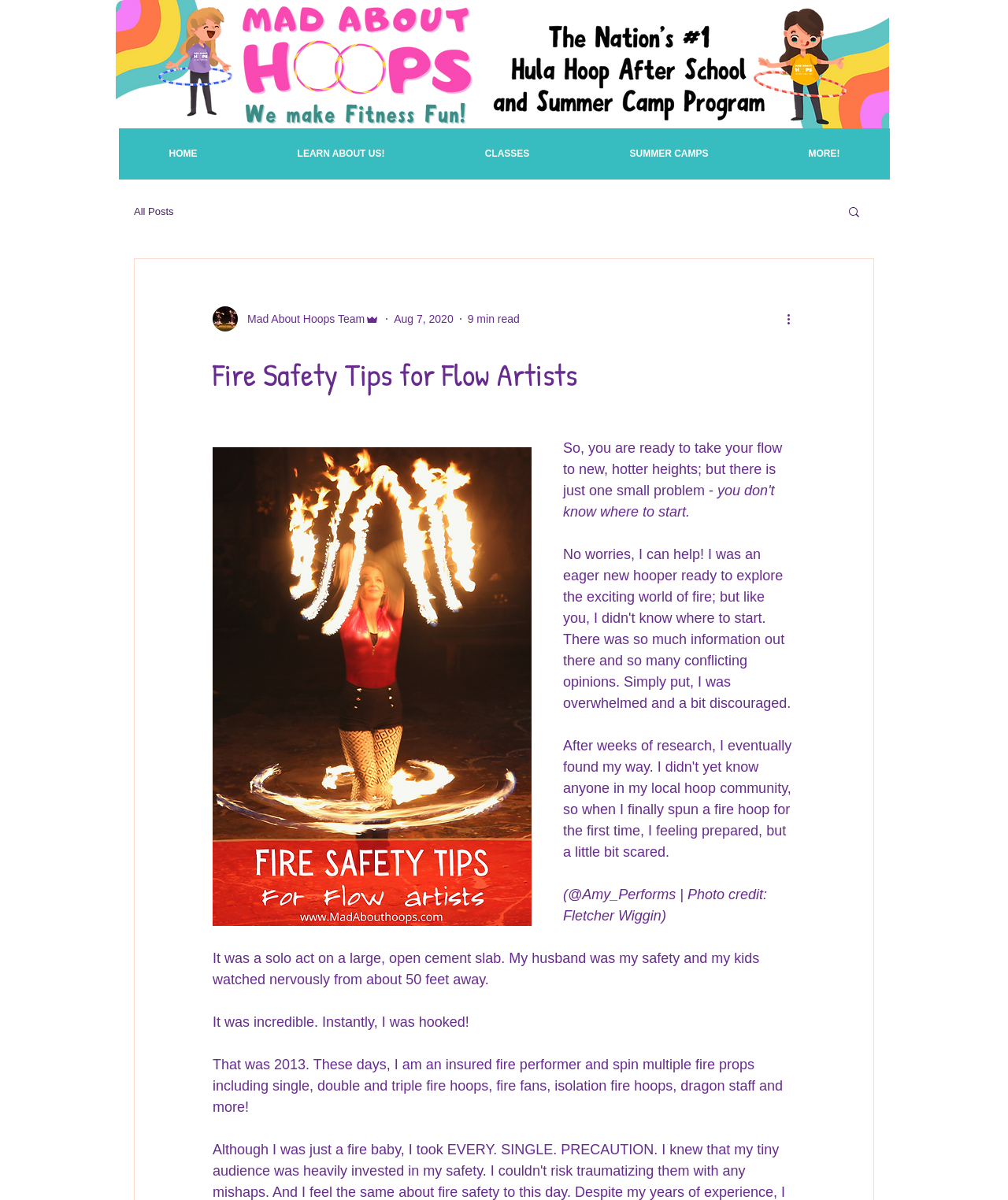What is the estimated reading time of the article?
Please provide a single word or phrase based on the screenshot.

9 min